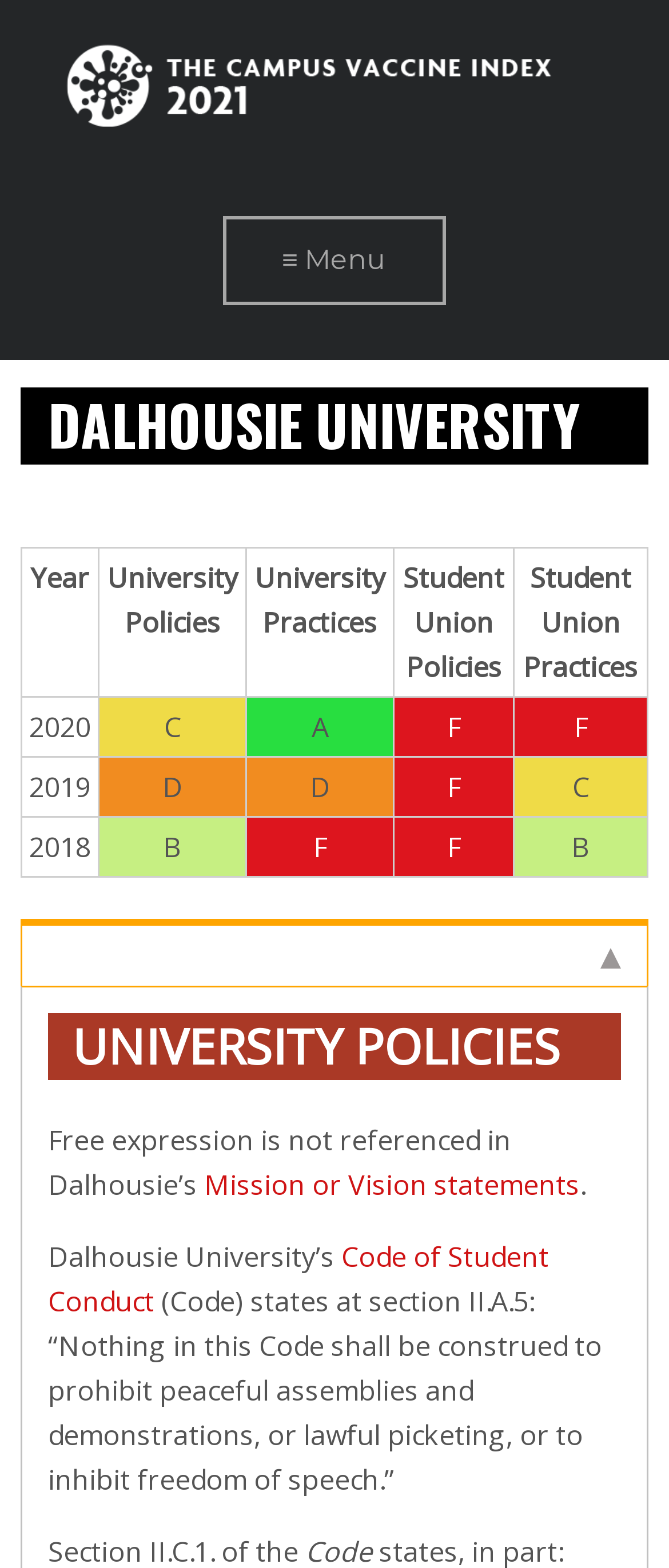What is the grade for University Policies in 2020?
Give a one-word or short phrase answer based on the image.

C